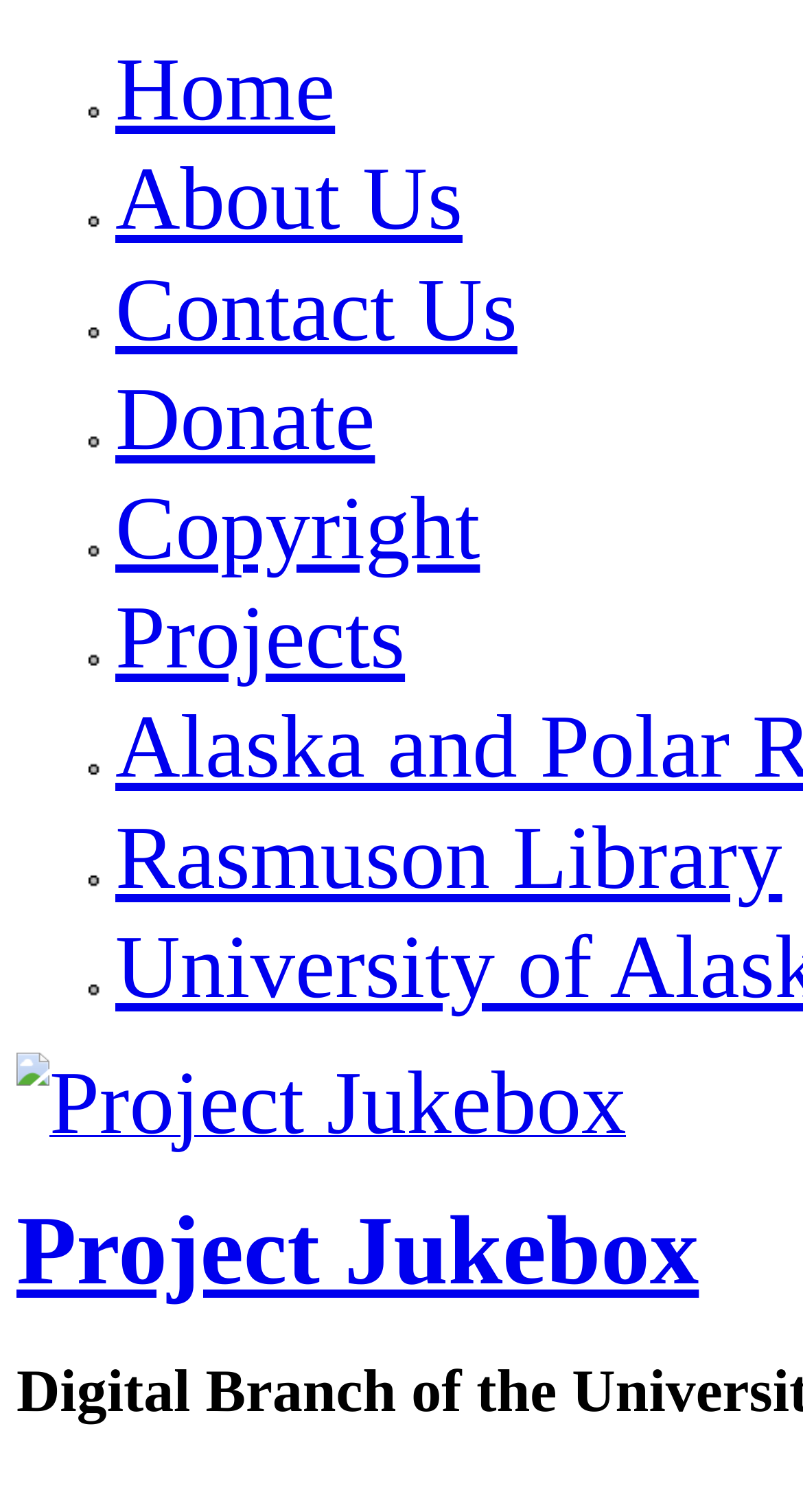Respond to the following question with a brief word or phrase:
Is there a 'Donate' option?

Yes